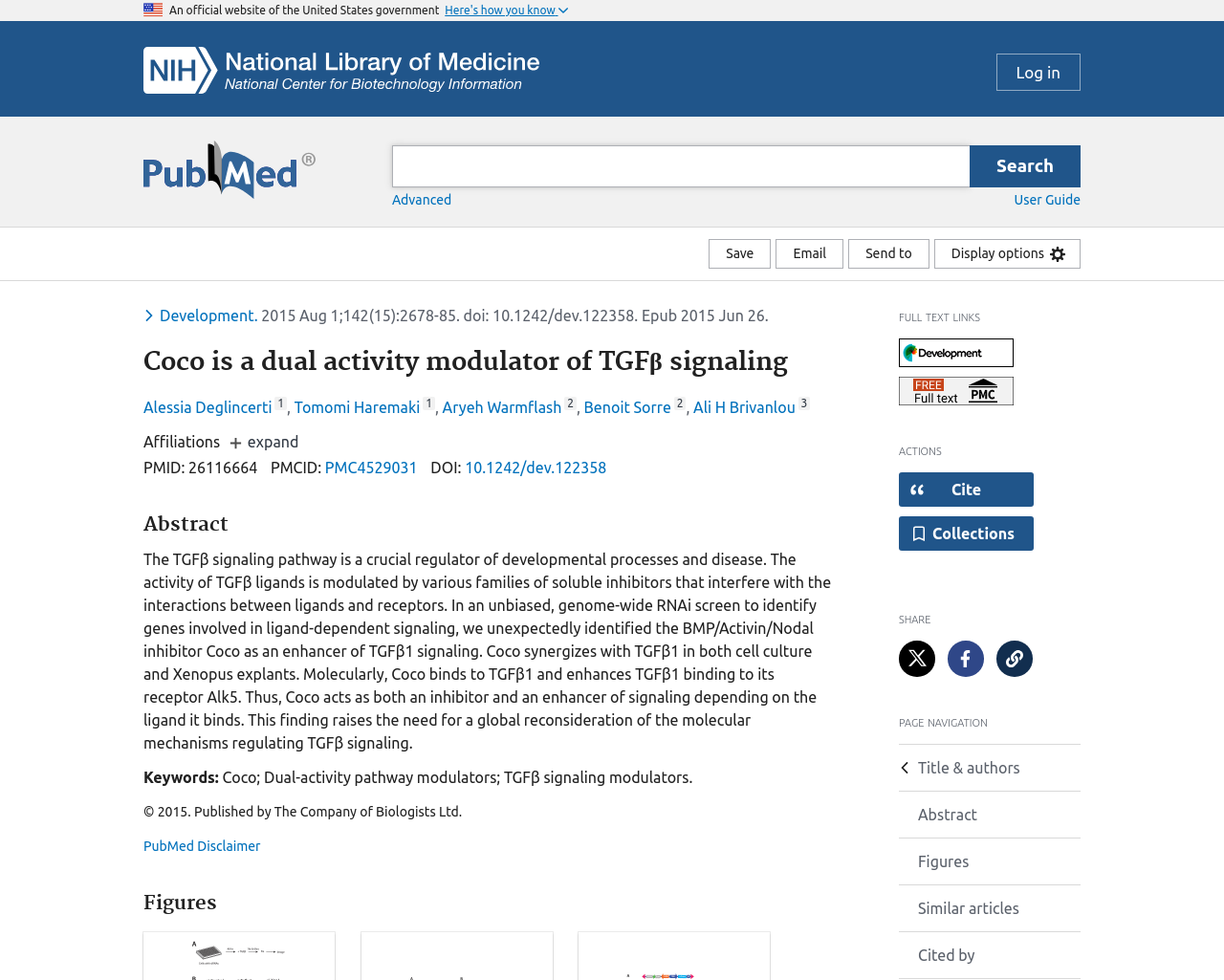What is the title of the article?
Using the image, provide a concise answer in one word or a short phrase.

Coco is a dual activity modulator of TGFβ signaling